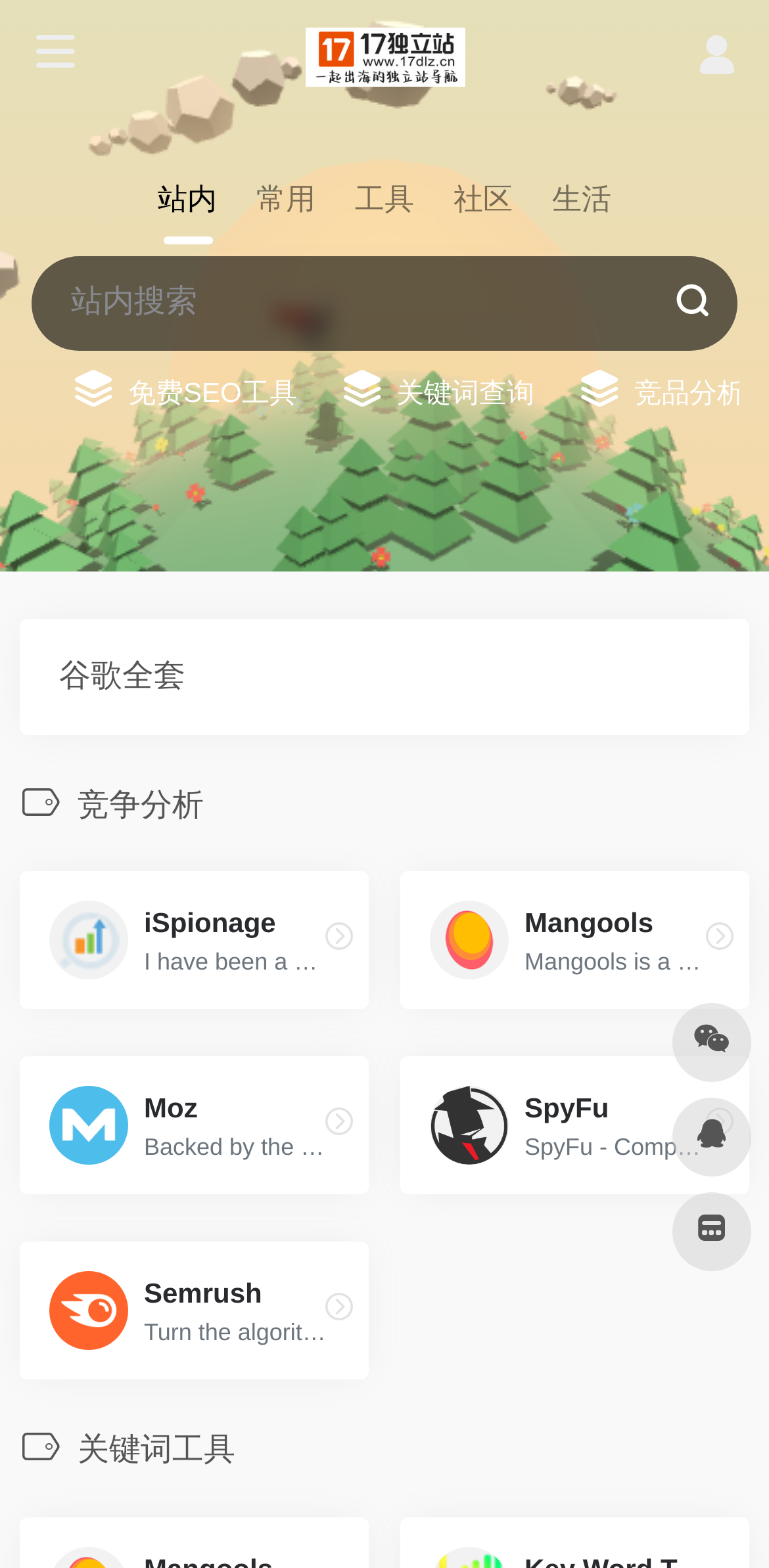How many SEO tools are listed on the webpage? Refer to the image and provide a one-word or short phrase answer.

5